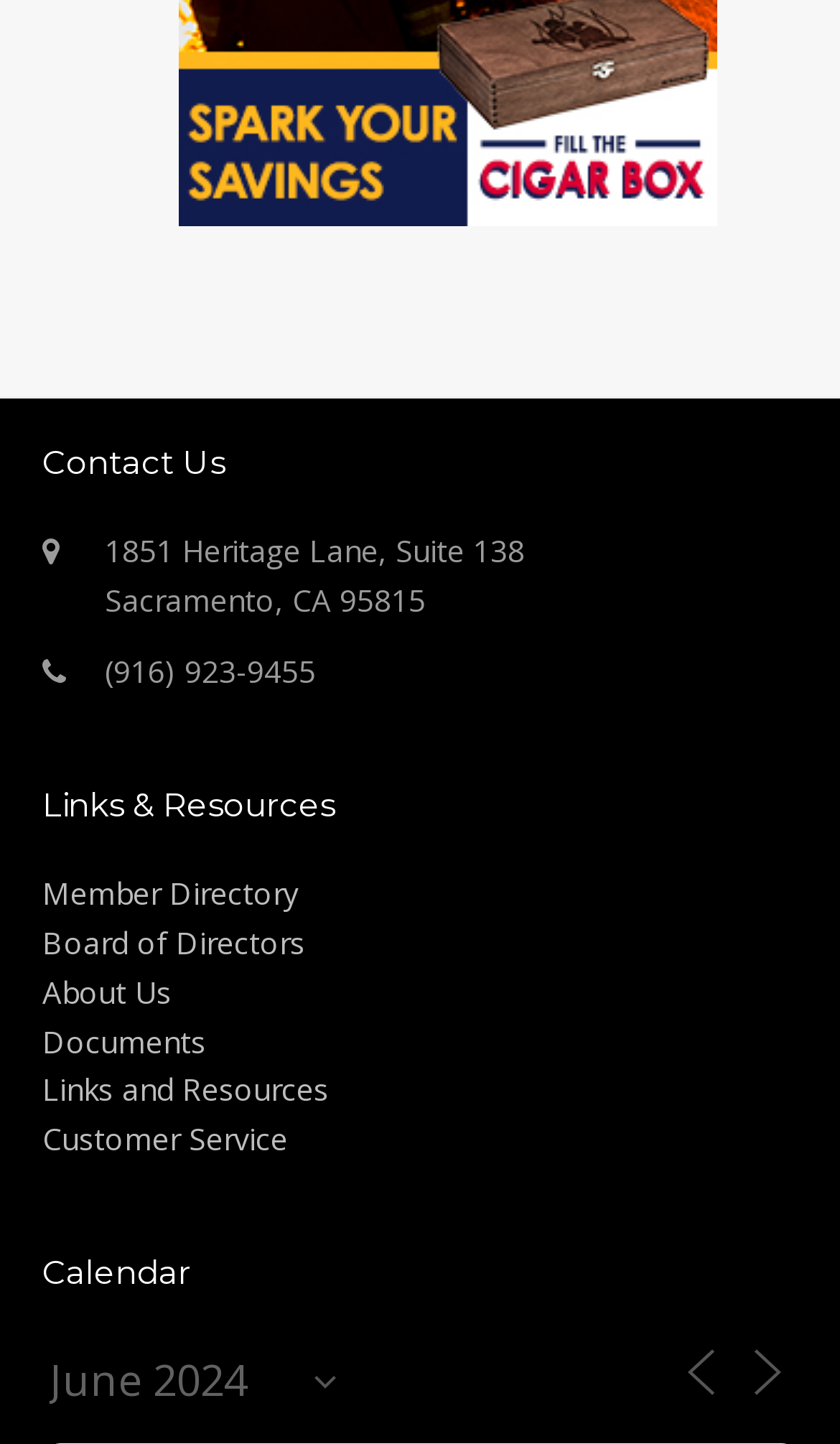Please determine the bounding box coordinates of the element's region to click for the following instruction: "click Contact Us".

[0.05, 0.305, 0.268, 0.334]